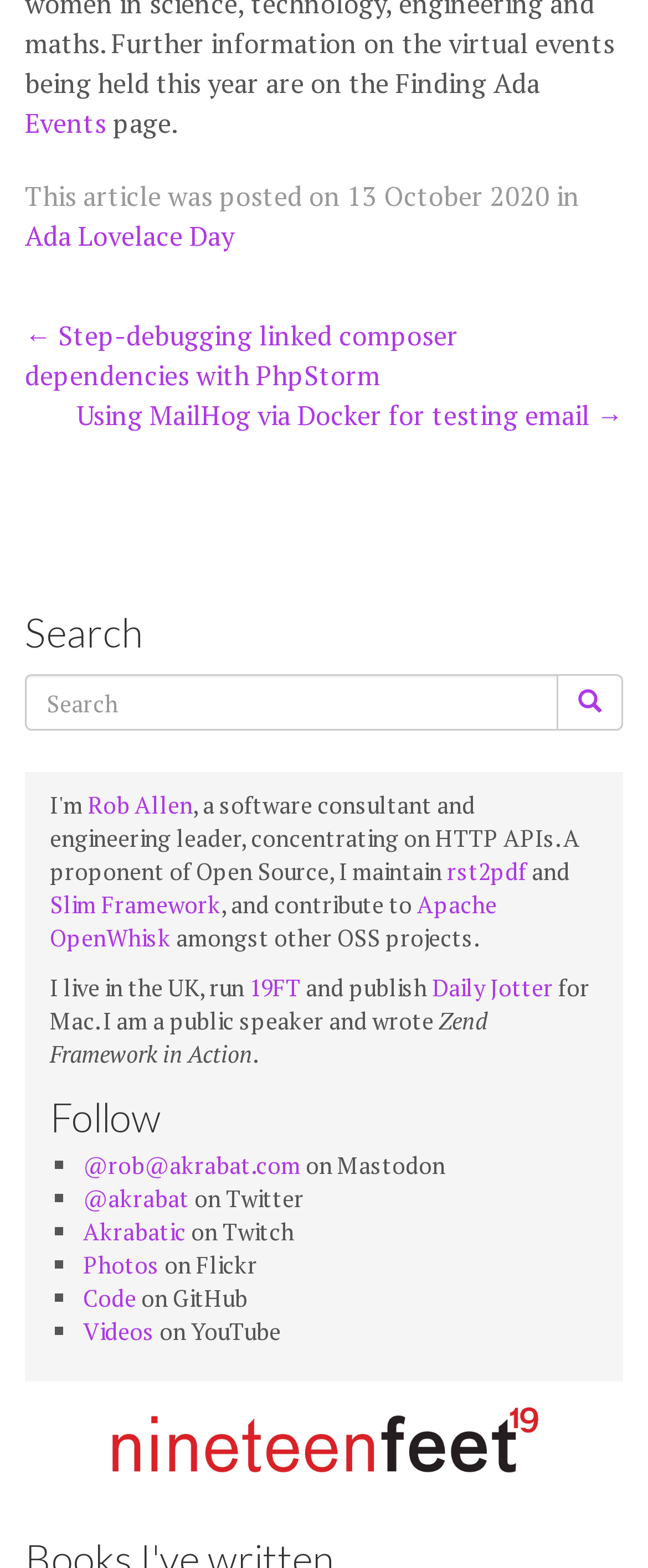What is the date of the article?
Give a one-word or short-phrase answer derived from the screenshot.

13 October 2020